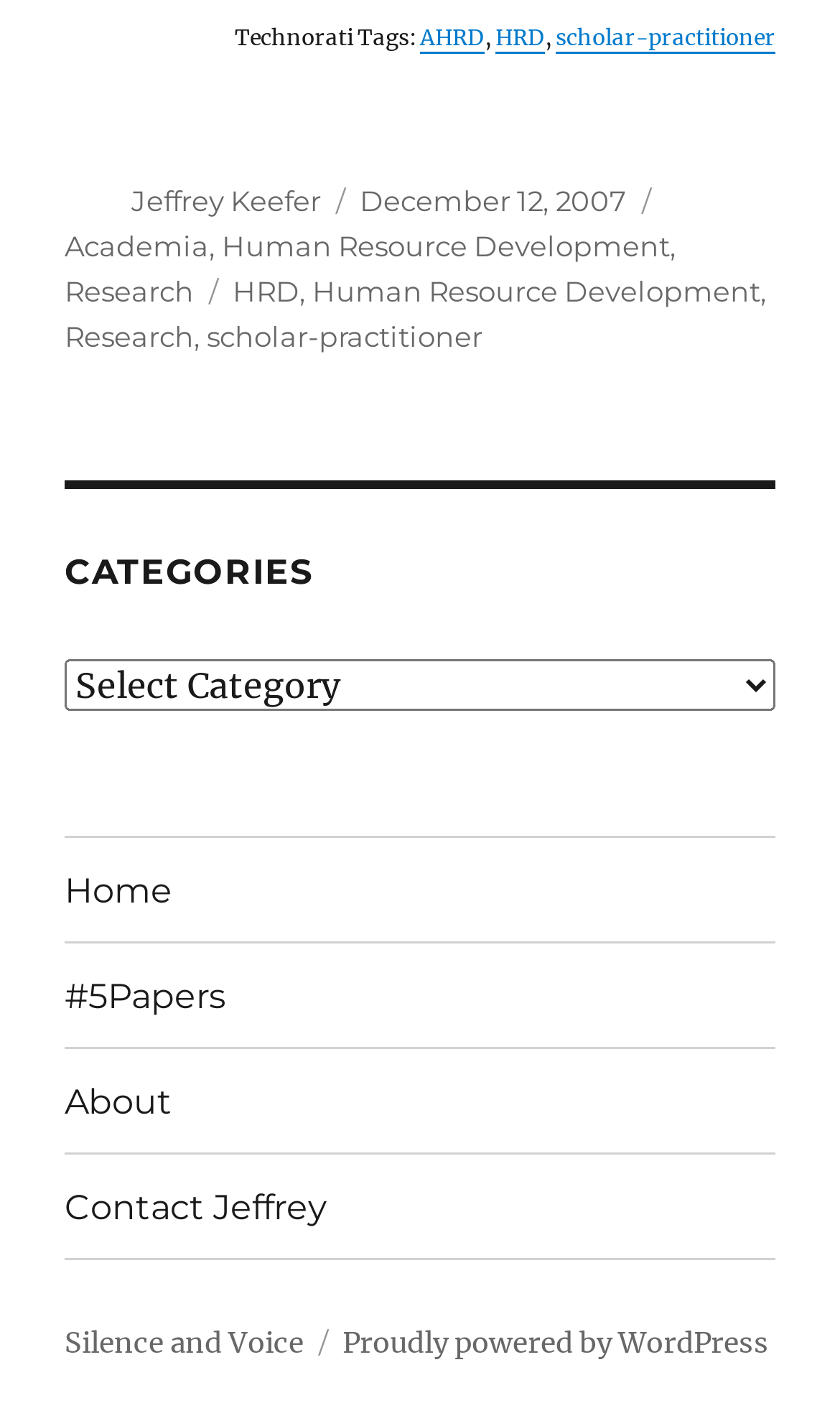Find the bounding box coordinates for the UI element that matches this description: "December 12, 2007January 6, 2008".

[0.428, 0.128, 0.746, 0.152]